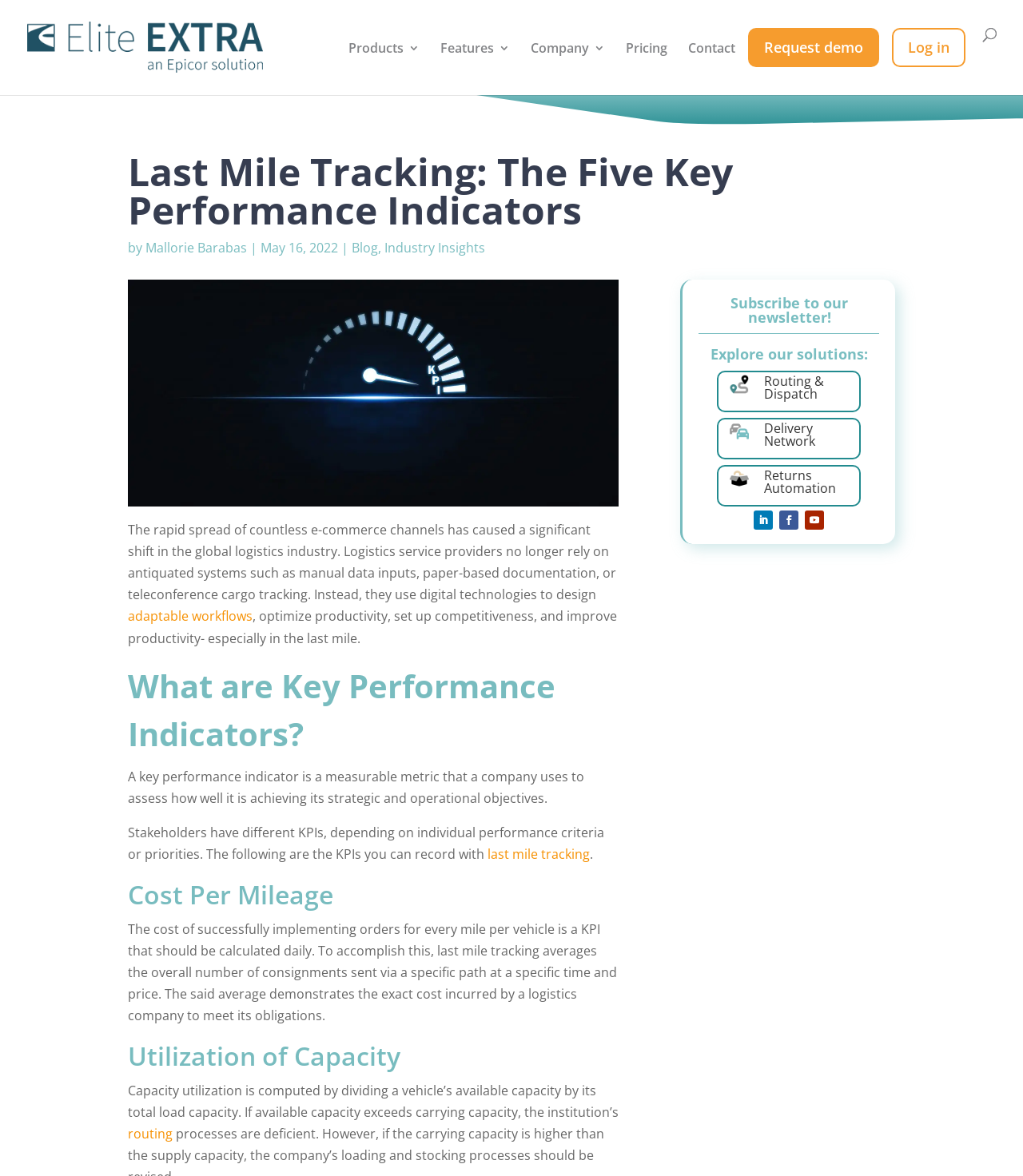What is the author of this article?
Kindly offer a comprehensive and detailed response to the question.

I found the author's name by looking at the text following the 'by' keyword, which is a common way to indicate the author of an article. The text 'by' is followed by the link 'Mallorie Barabas', which suggests that Mallorie Barabas is the author of this article.